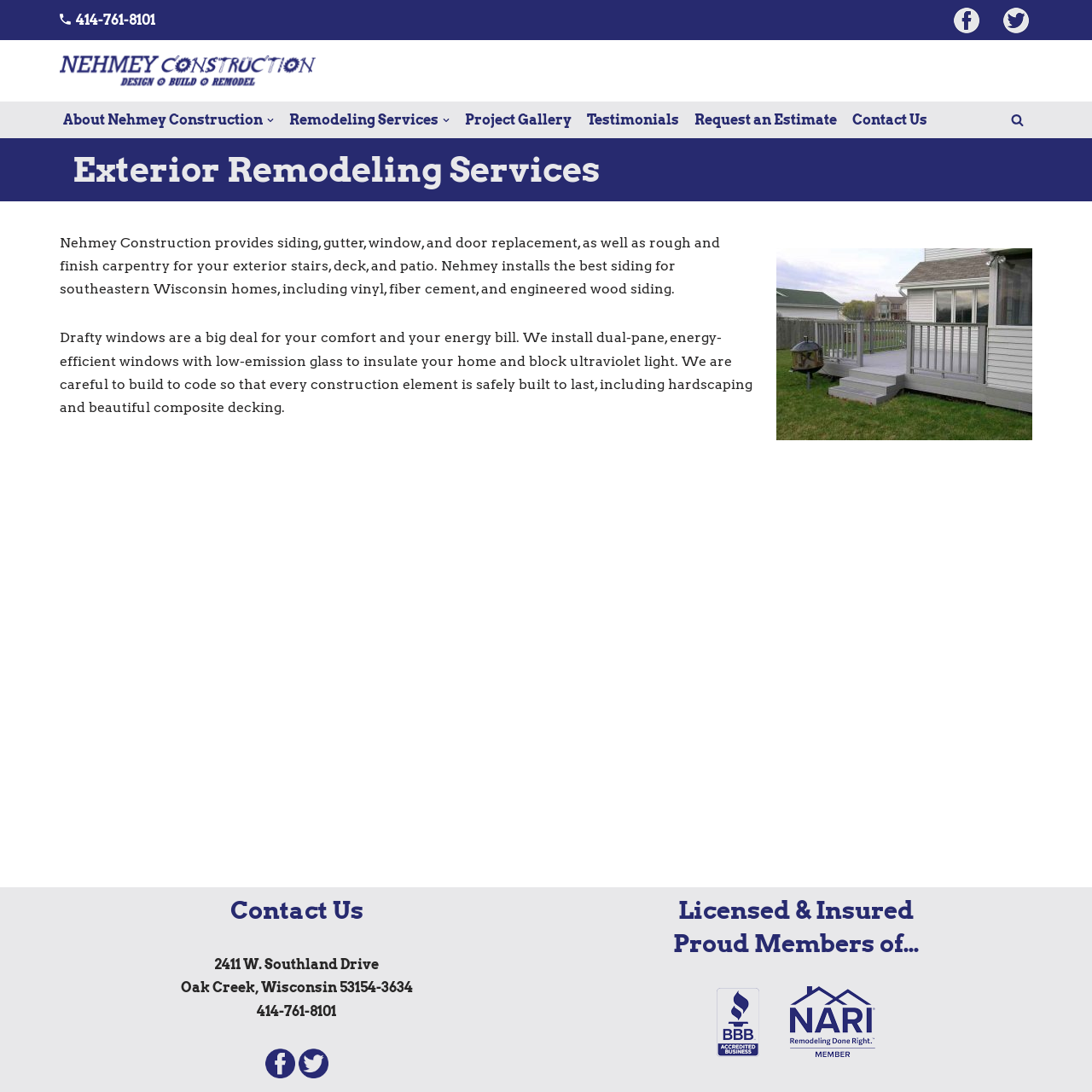Could you specify the bounding box coordinates for the clickable section to complete the following instruction: "Click the phone number to call"?

[0.055, 0.011, 0.142, 0.026]